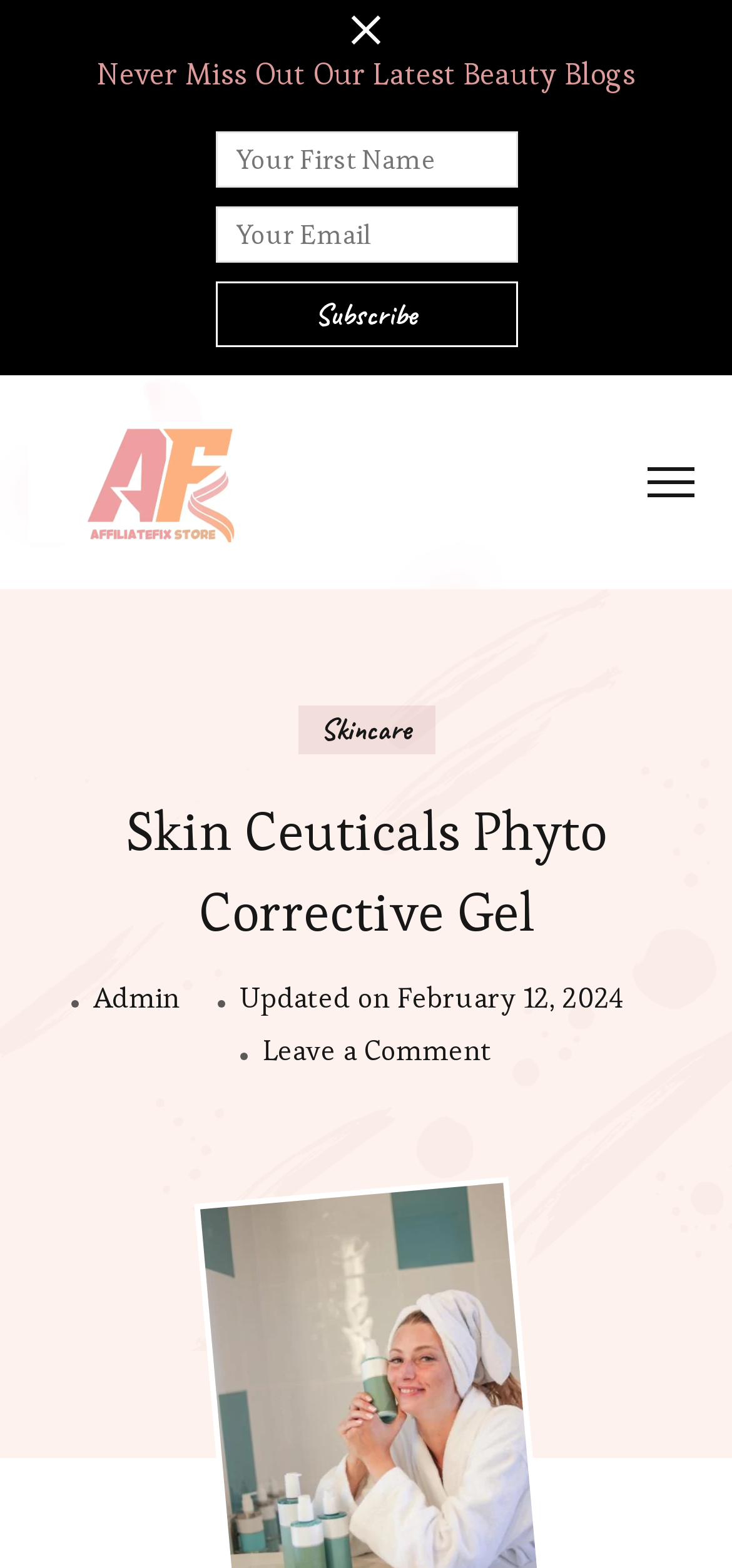Answer the question with a brief word or phrase:
Is the website related to beauty products?

Yes